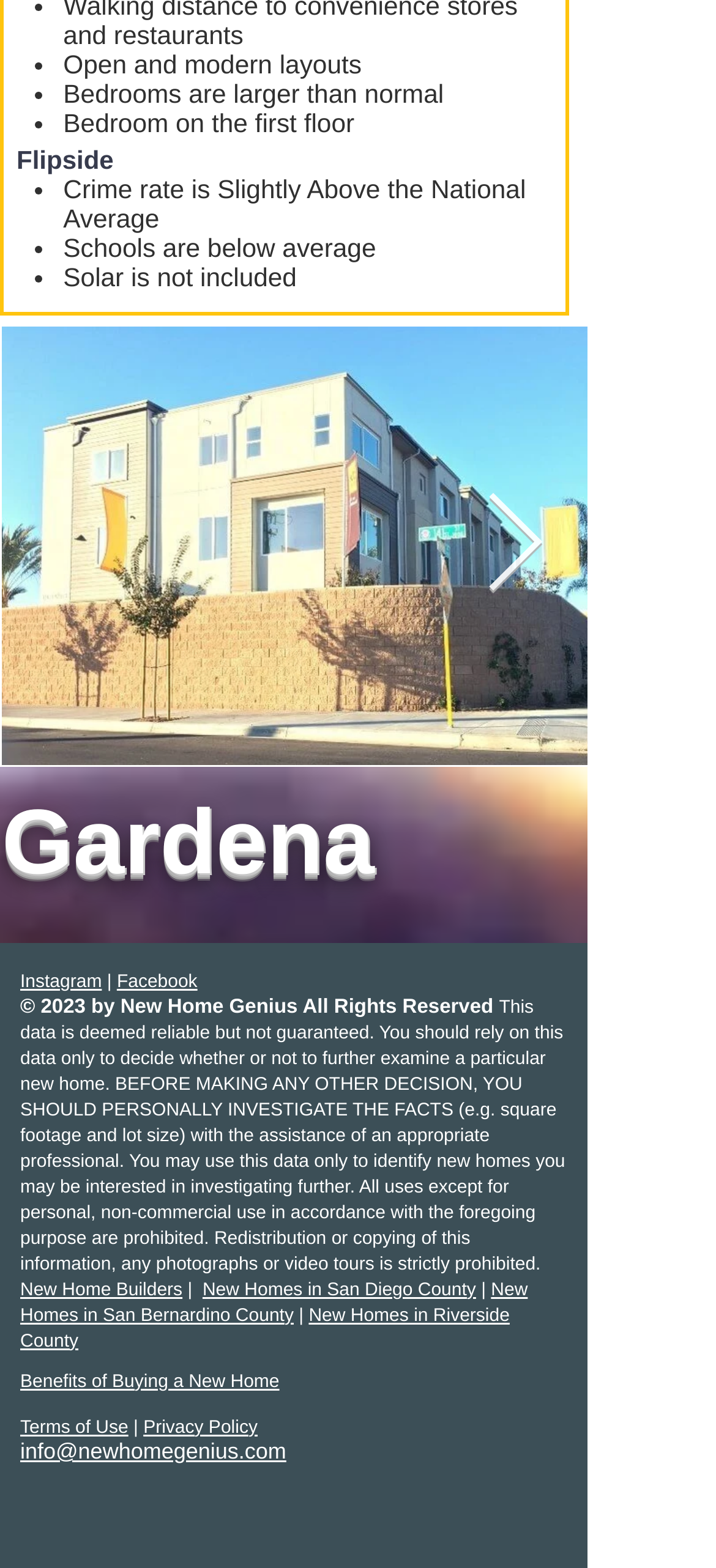Can you find the bounding box coordinates for the element to click on to achieve the instruction: "Visit Instagram"?

[0.028, 0.62, 0.142, 0.633]